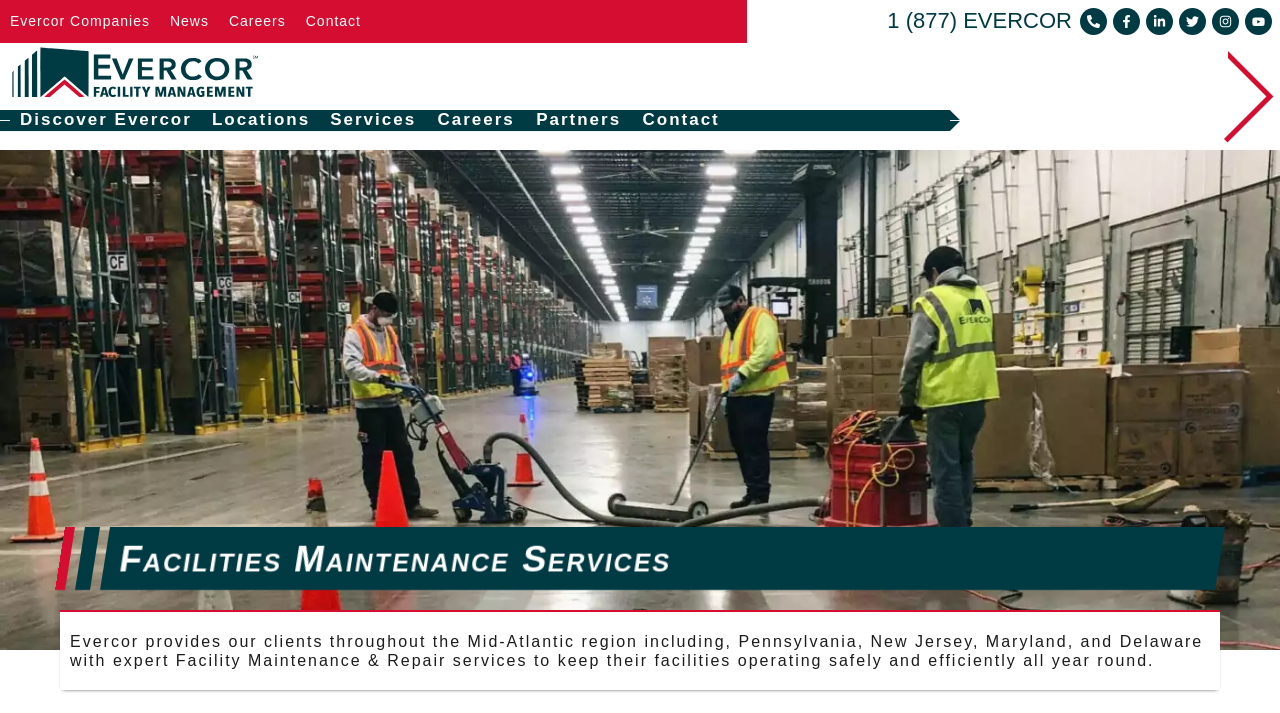Locate the bounding box coordinates of the area where you should click to accomplish the instruction: "Call 1 (877) EVERCOR".

[0.693, 0.014, 0.863, 0.046]